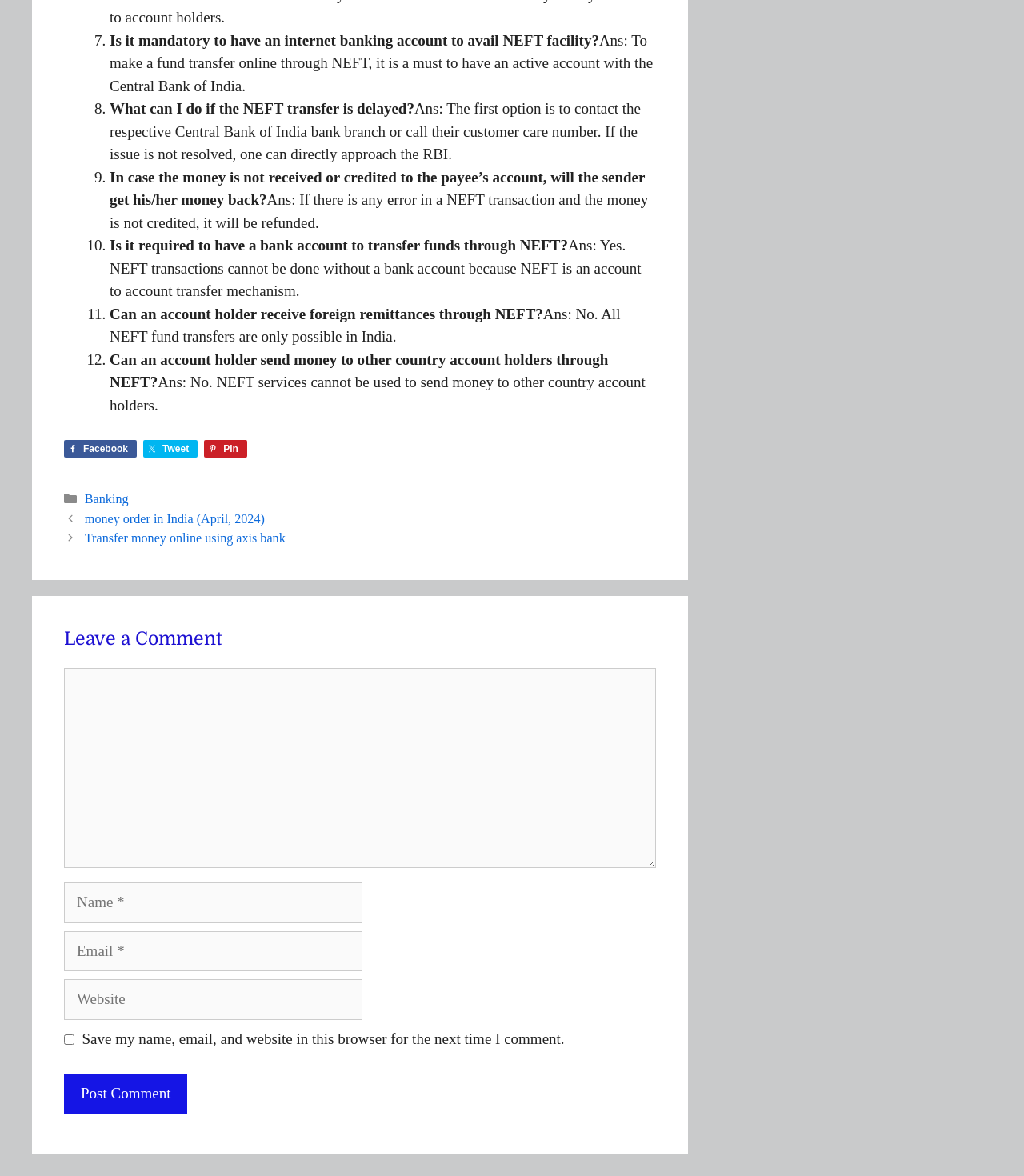Give a one-word or one-phrase response to the question: 
What is the purpose of NEFT?

Account to account transfer